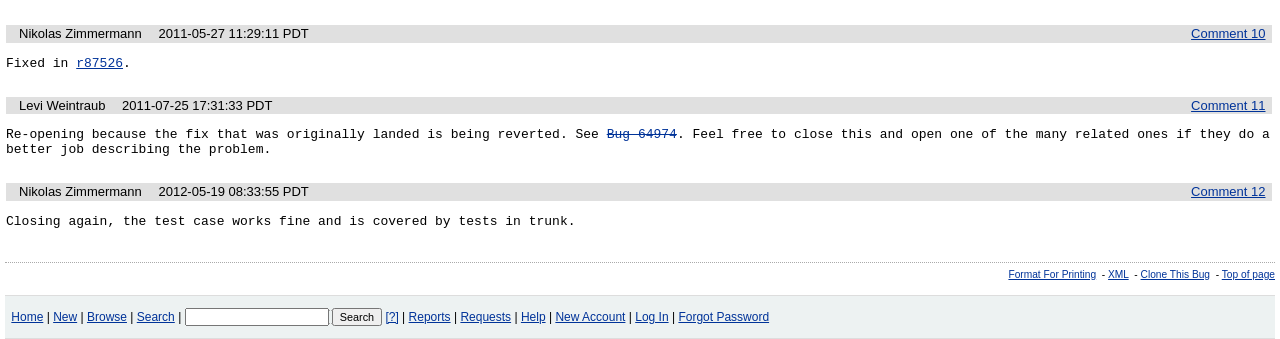Select the bounding box coordinates of the element I need to click to carry out the following instruction: "Format the page for printing".

[0.788, 0.793, 0.856, 0.825]